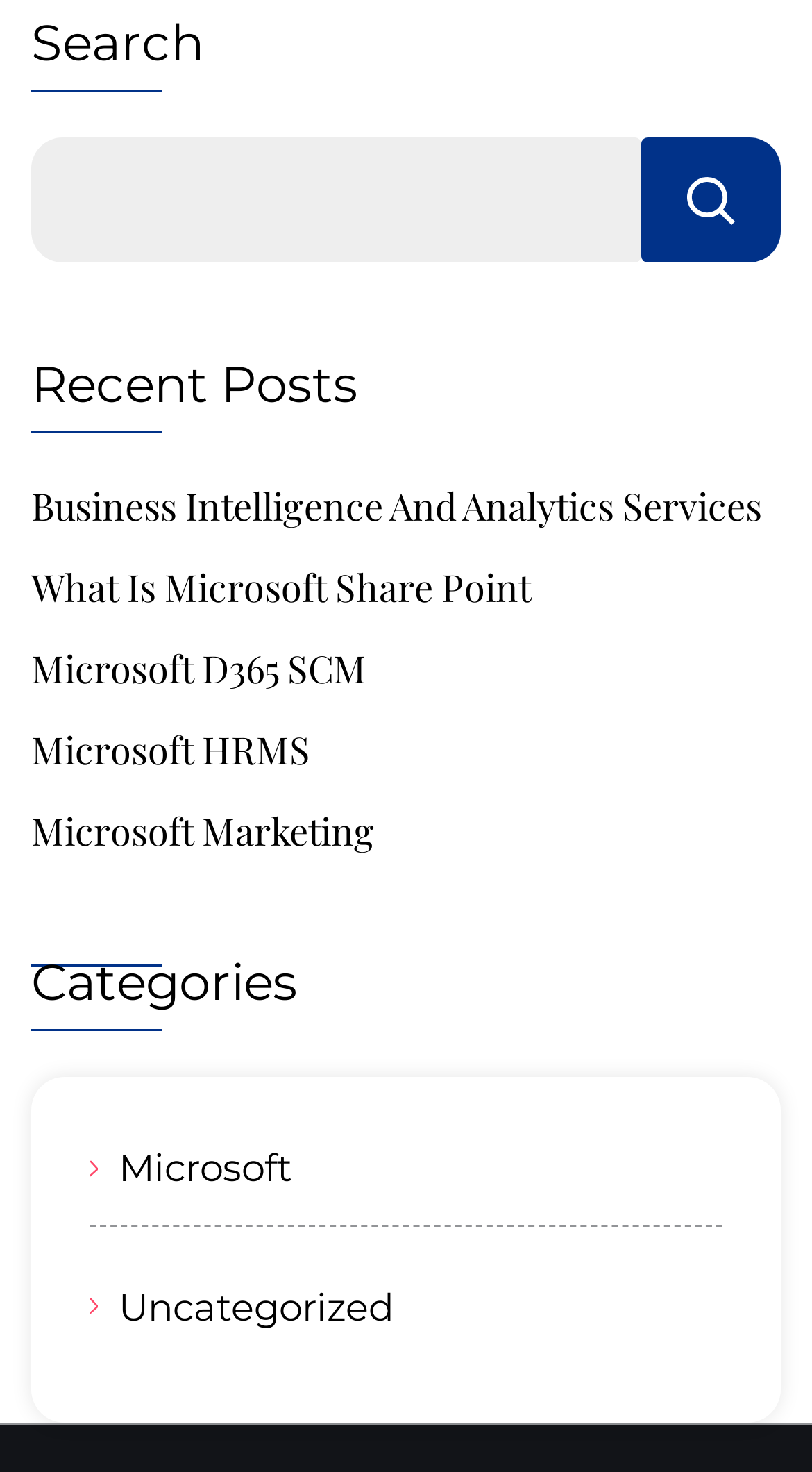Locate the bounding box of the UI element described by: "parent_node: Search name="s"" in the given webpage screenshot.

[0.038, 0.093, 0.79, 0.178]